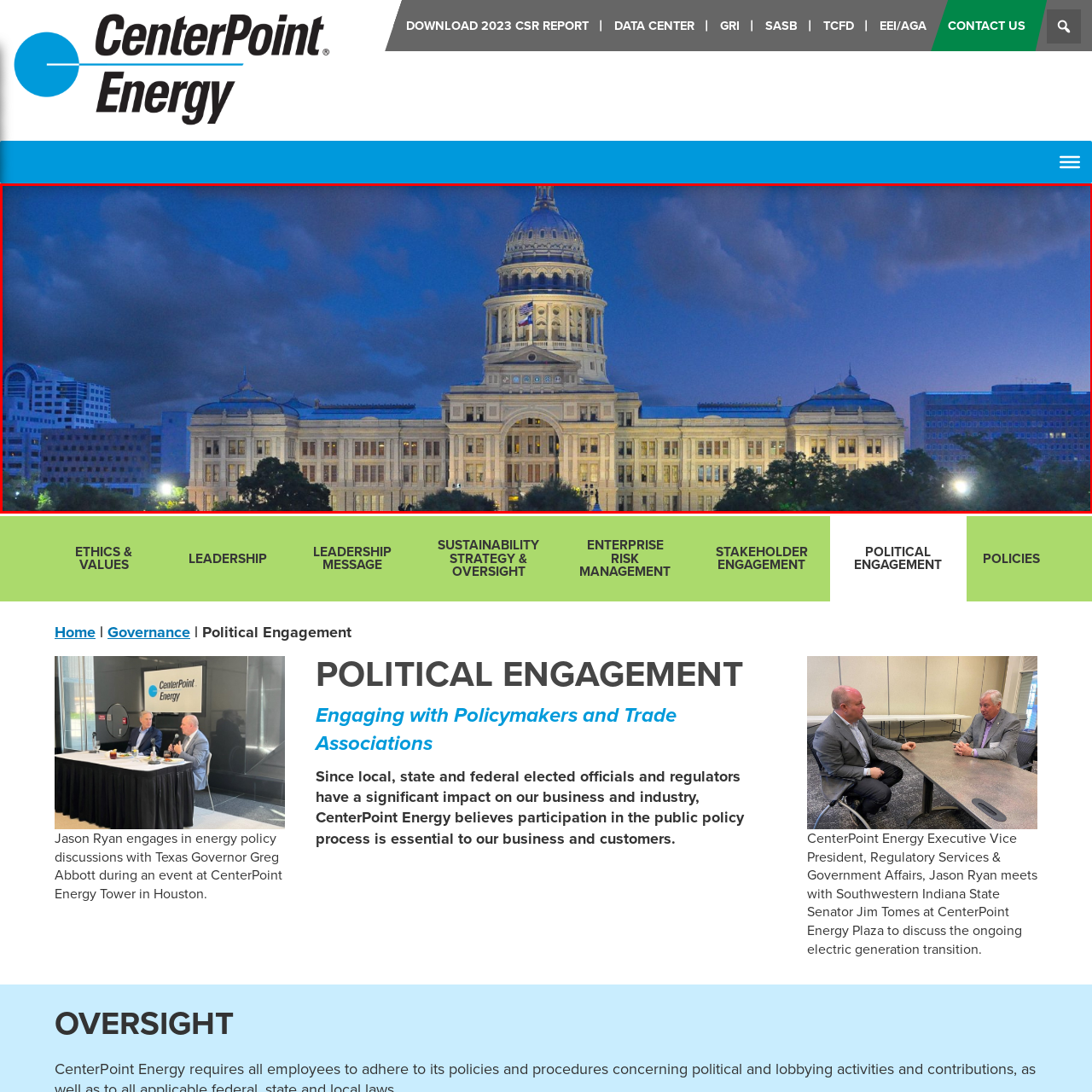Identify the content inside the red box and answer the question using a brief word or phrase: What is the Texas State Capitol building symbolizing?

State's political significance